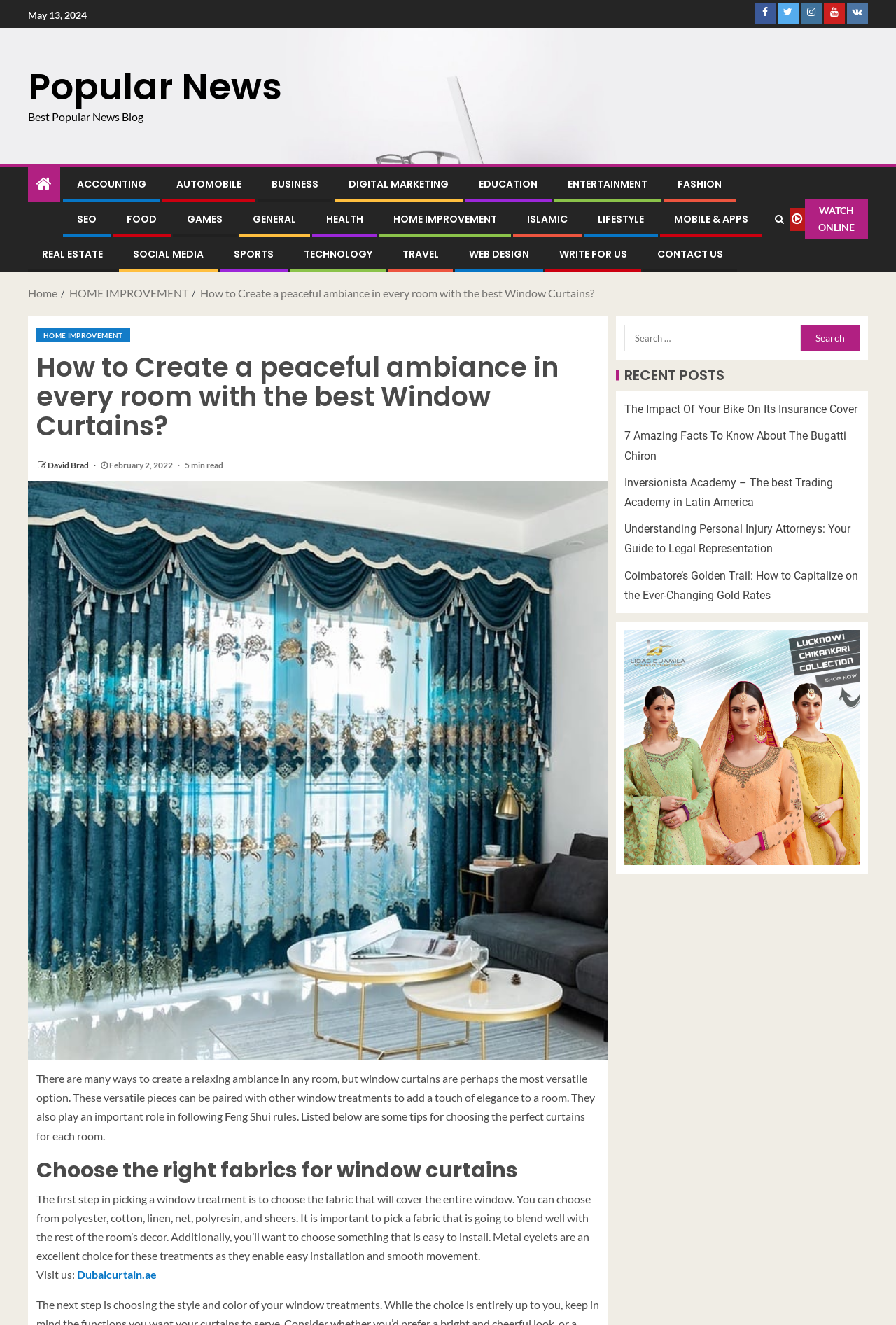Using the description "HOME IMPROVEMENT", locate and provide the bounding box of the UI element.

[0.077, 0.216, 0.21, 0.226]